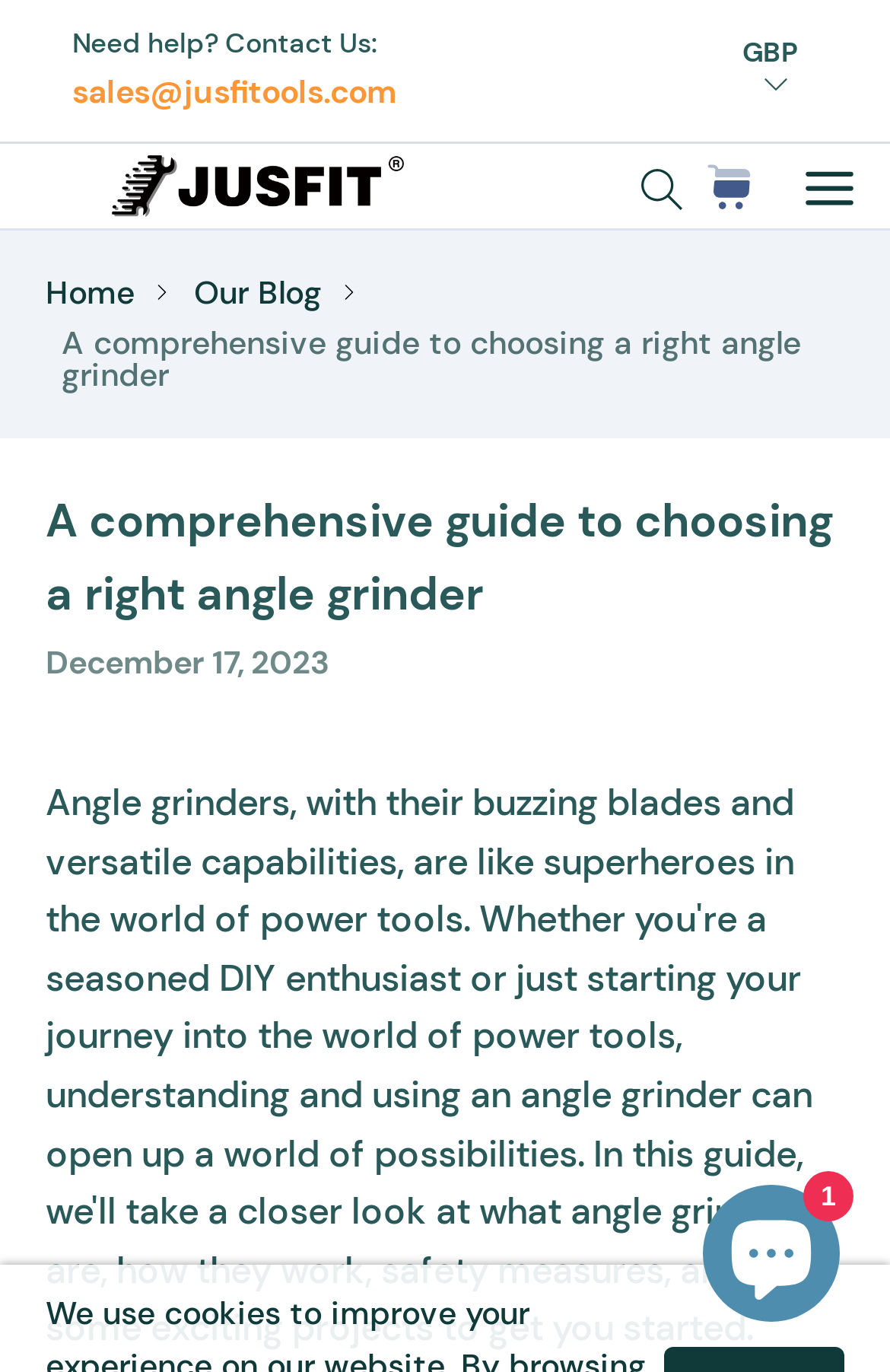Kindly provide the bounding box coordinates of the section you need to click on to fulfill the given instruction: "Search".

[0.708, 0.12, 0.78, 0.15]